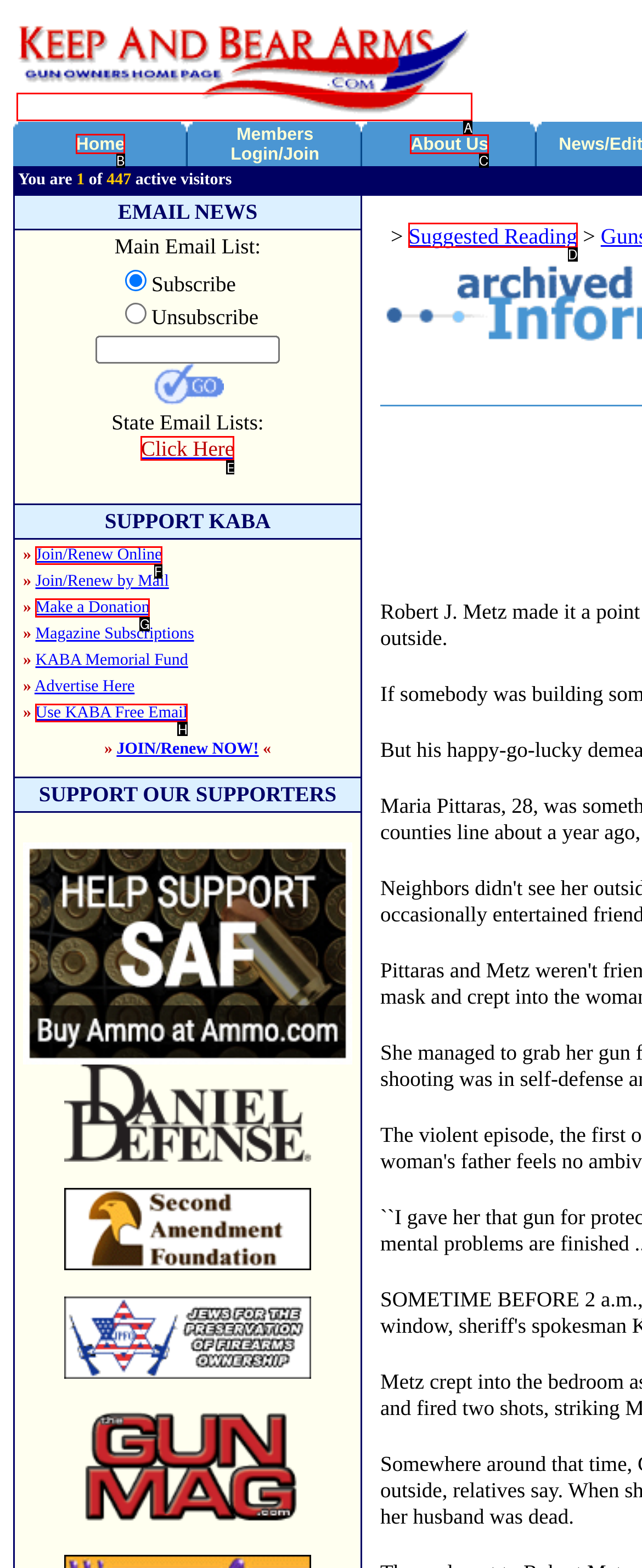Point out the HTML element I should click to achieve the following task: Browse Art & Culture Provide the letter of the selected option from the choices.

None